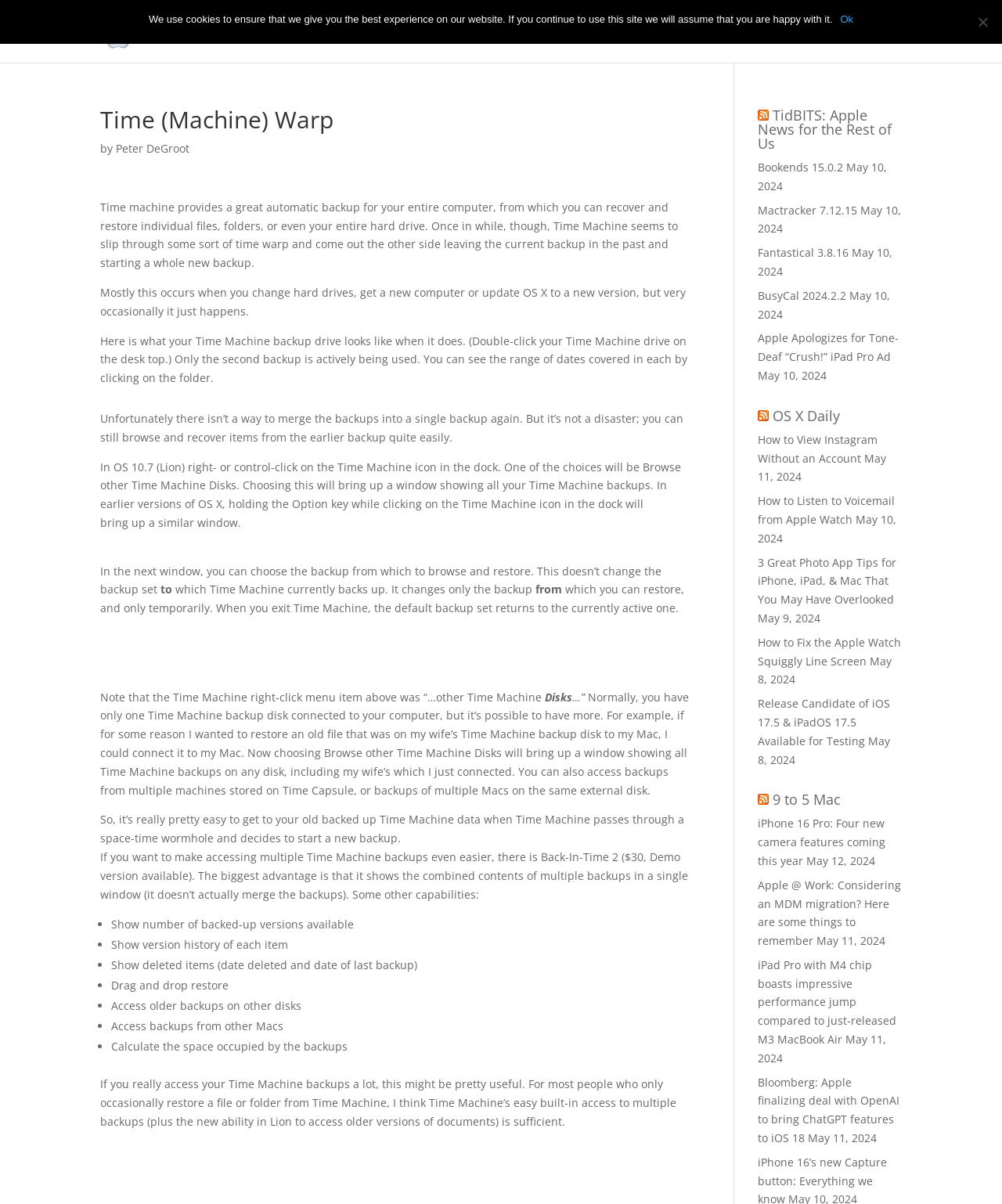Provide a thorough description of the webpage's content and layout.

This webpage is about Time Machine, a backup system for computers. At the top, there is a navigation bar with links to "Home", "Email Listserv", "Useful Links", and a search bar. Below the navigation bar, there is an article titled "Time (Machine) Warp" with a heading and a brief description of the author, Peter DeGroot.

The article explains that Time Machine sometimes creates a new backup, leaving the current one in the past. This can happen when changing hard drives, getting a new computer, or updating the operating system. The article provides instructions on how to browse and recover items from the earlier backup.

The article is divided into sections, each with a heading and a brief description. There are also links to other related articles and resources. On the right side of the page, there are three columns of links to other articles and news from various sources, including TidBITS, OS X Daily, and 9 to 5 Mac. Each column has a heading and a list of links with brief descriptions.

At the bottom of the page, there is a cookie notice dialog with a message and two buttons, "Ok" and "No".